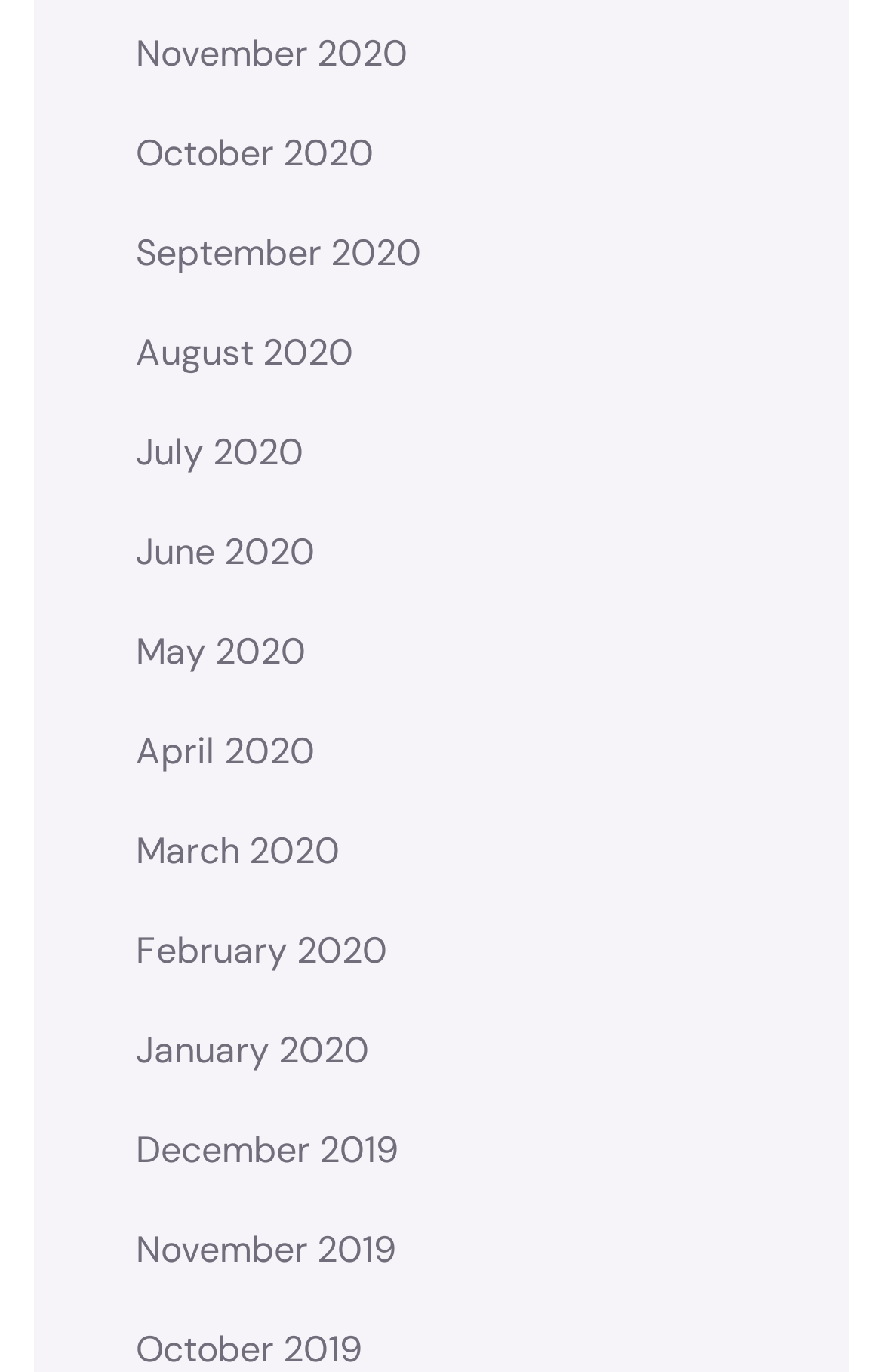Locate the bounding box coordinates of the clickable part needed for the task: "view December 2019".

[0.154, 0.811, 0.451, 0.867]